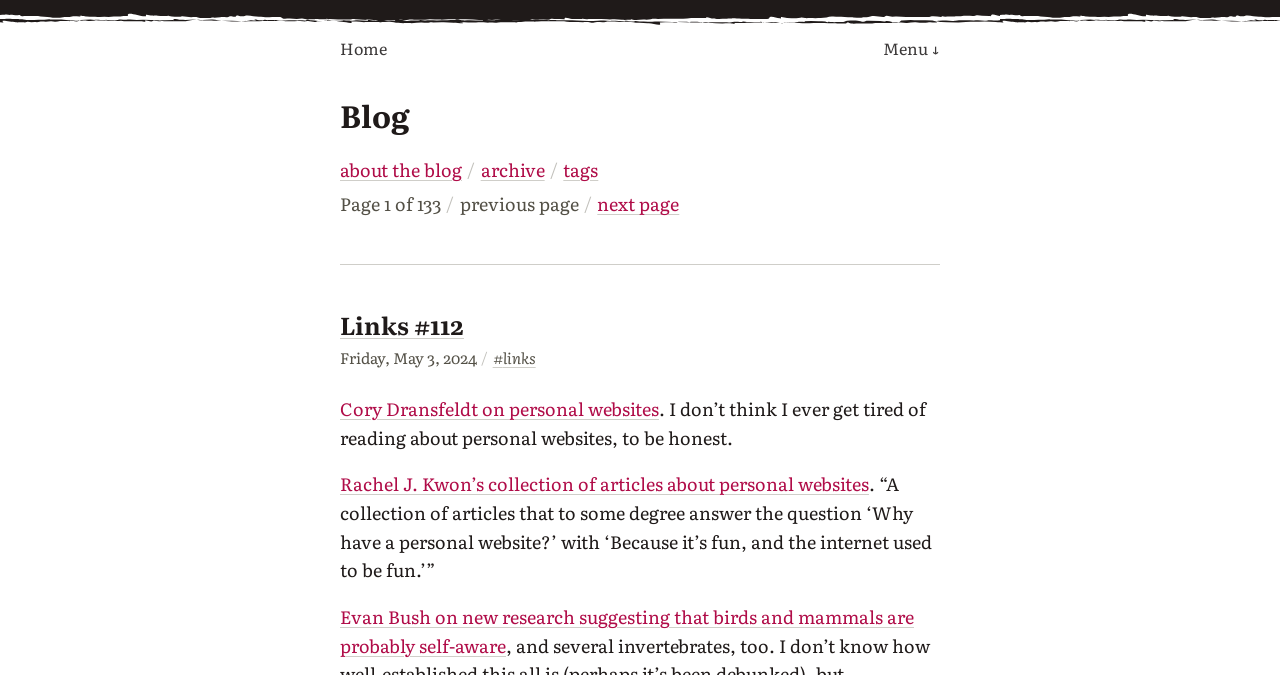Extract the bounding box coordinates for the described element: "next page". The coordinates should be represented as four float numbers between 0 and 1: [left, top, right, bottom].

[0.467, 0.282, 0.531, 0.322]